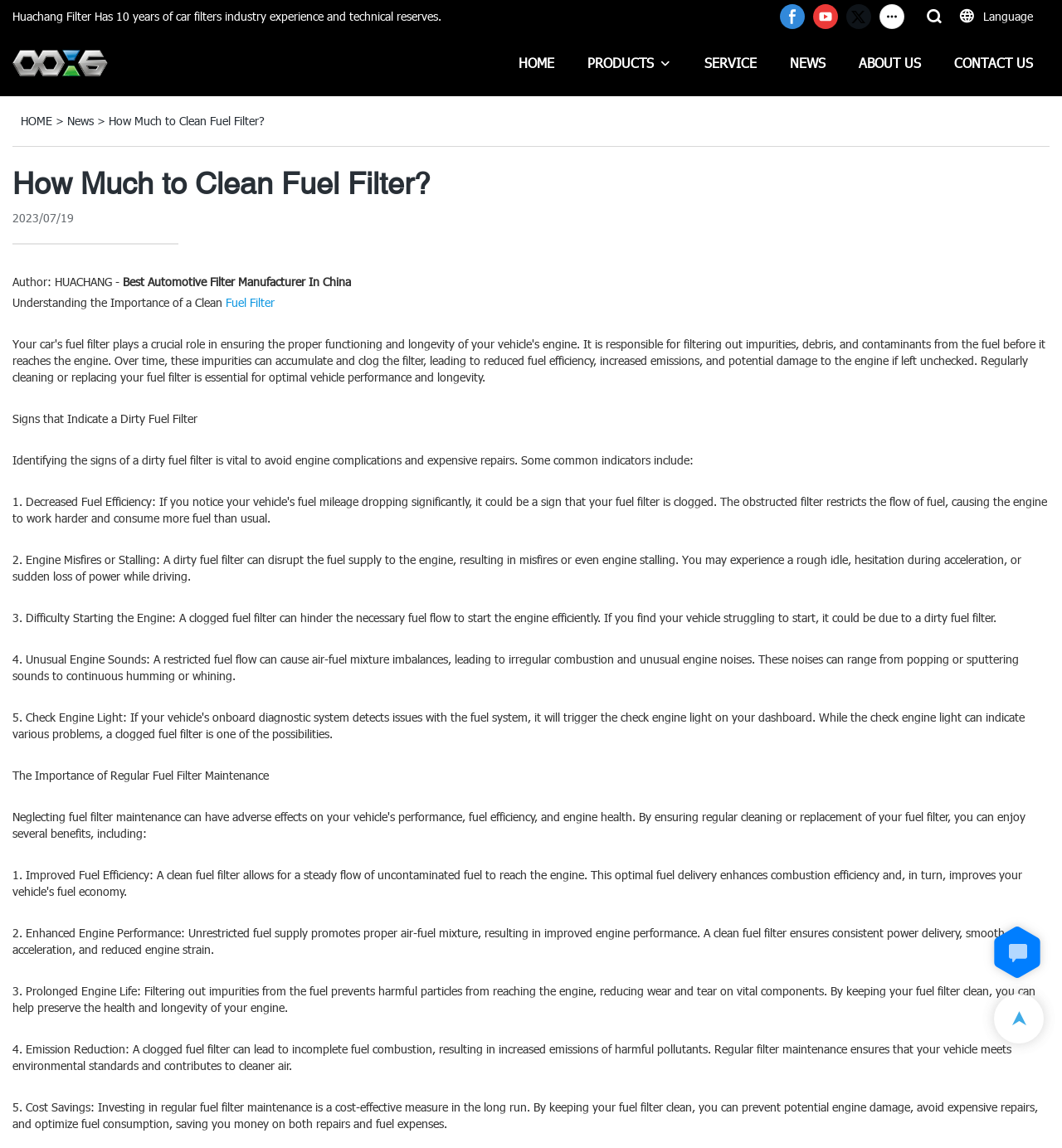Please determine the bounding box coordinates for the element that should be clicked to follow these instructions: "Click the 'PRODUCTS' link".

[0.553, 0.044, 0.616, 0.065]